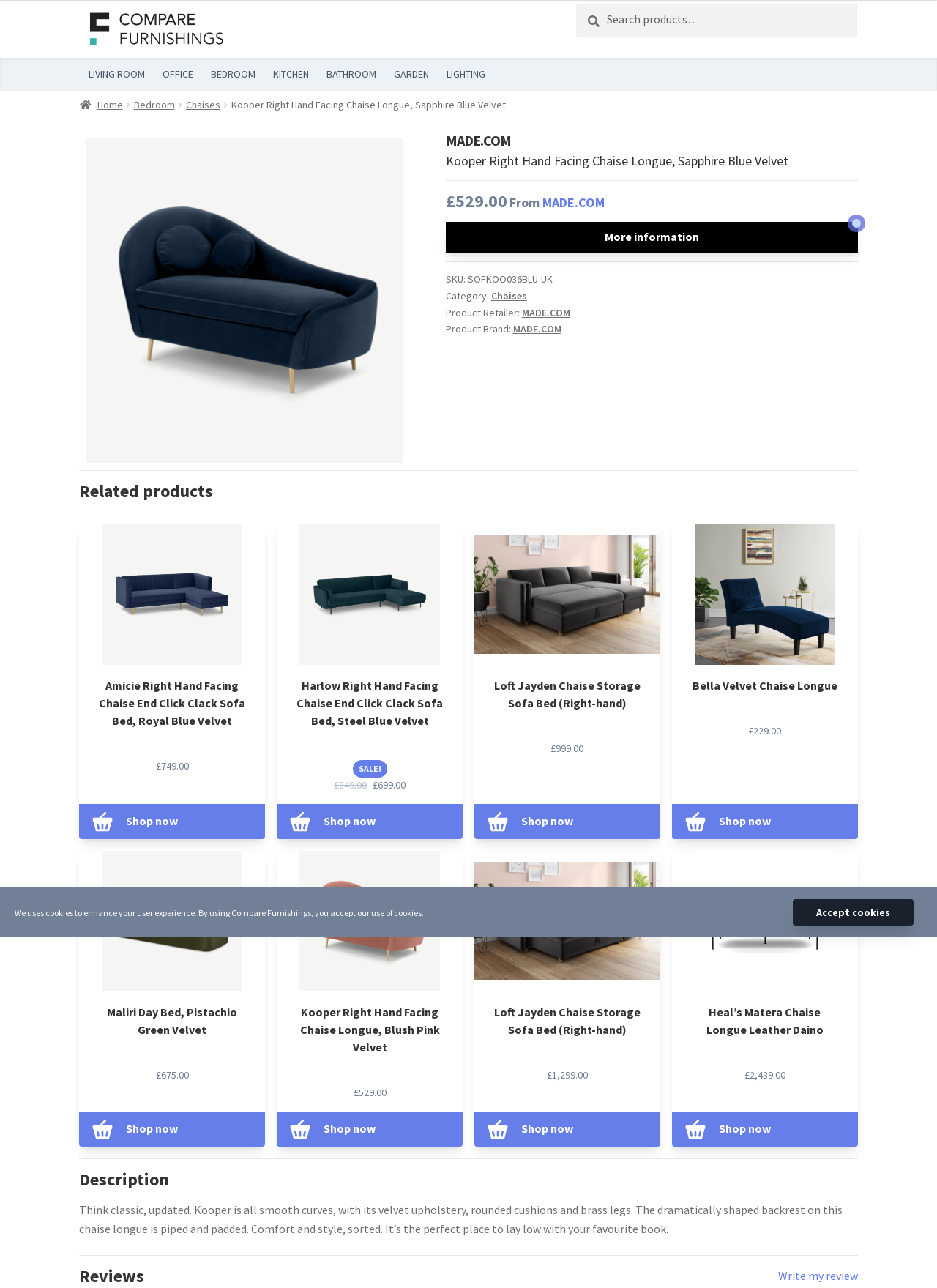Answer briefly with one word or phrase:
What is the price of the Kooper Right Hand Facing Chaise Longue?

£529.00